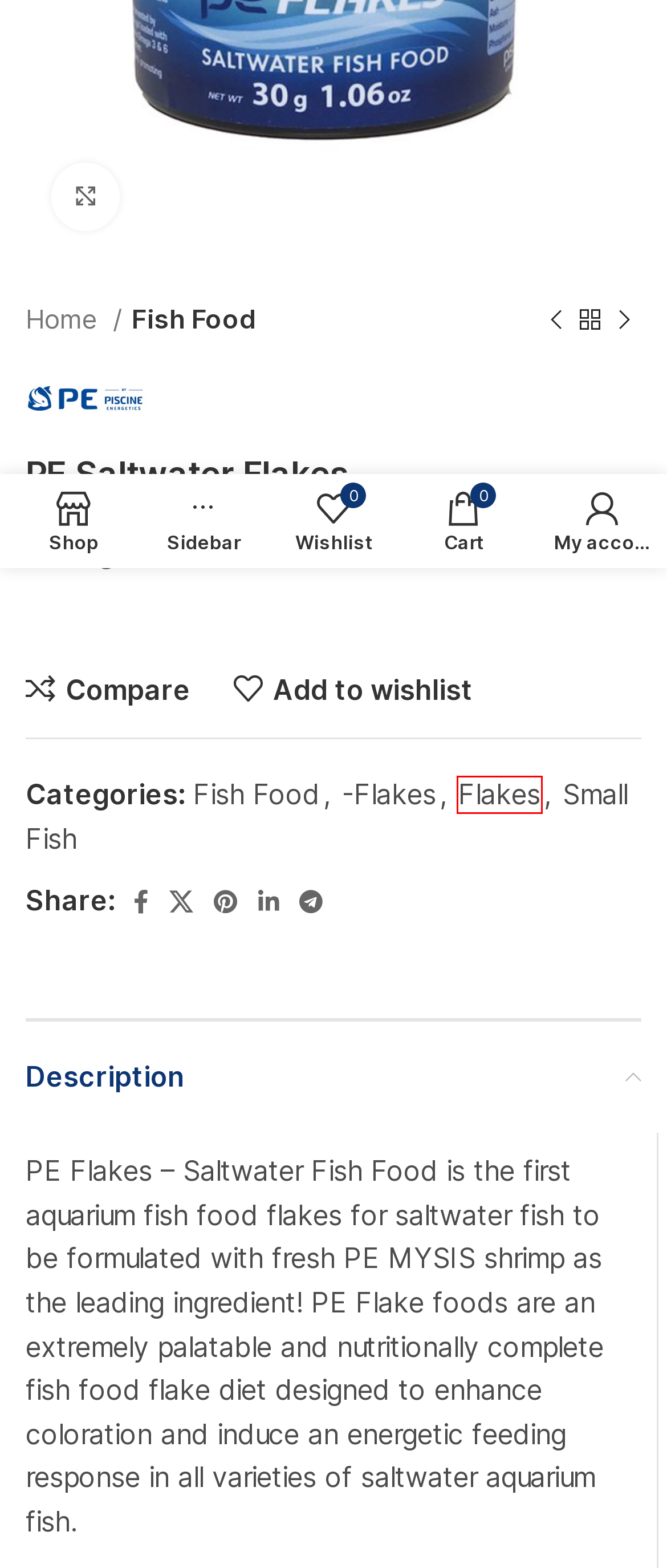You see a screenshot of a webpage with a red bounding box surrounding an element. Pick the webpage description that most accurately represents the new webpage after interacting with the element in the red bounding box. The options are:
A. Fish Food – NAFB AQUARIUM
B. New Life Spectrum Optimum All Purpose Flakes – NAFB AQUARIUM
C. Small Fish – NAFB AQUARIUM
D. Flakes – NAFB AQUARIUM
E. Eheim Skim350 Surface Skimmer – NAFB AQUARIUM
F. NAFB AQUARIUM – NAFB Ontario's Trusted Aquarium Store
G. -Flakes – NAFB AQUARIUM
H. Hikari Blood Red Parrot+ – NAFB AQUARIUM

D